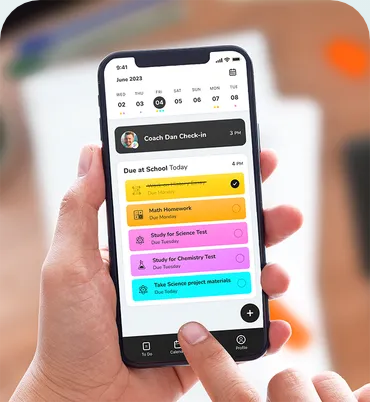Detail everything you observe in the image.

The image depicts a close-up of a mobile smartphone displaying the Coachbit application interface. The hands of a user are holding the phone, which shows the "Coach Dan Check-In" section prominently at the top, indicating a scheduled interaction at 3 PM. Below that, there is a list titled "Due at School Today." The tasks are presented colorfully, with "Math Homework" due on Monday highlighted in yellow, followed by "Study for Science Test" marked in pink due Tuesday, "Study for Chemistry Test" in purple due Wednesday, and "Take Science project materials" listed in orange with a reminder to be completed today. This visual representation emphasizes the organizational features of the Coachbit app, designed to help students manage their assignments and communicate effectively with their coaches.